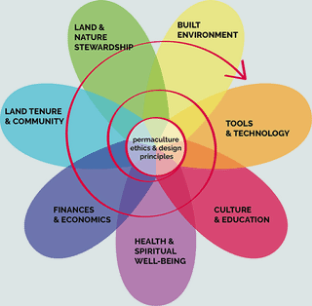Paint a vivid picture with your words by describing the image in detail.

This image illustrates the core principles of permaculture design, featuring a vibrant, flower-like diagram that categorizes essential elements for creating sustainable systems. At the center, the phrase "permaculture ethics & design principles" emphasizes the foundational beliefs guiding permaculture practices. Surrounding this core are six color-coded petals that represent key areas of focus: 

1. **Land & Nature Stewardship** - highlighting the importance of caring for ecosystems and biodiversity.
2. **Built Environment** - emphasizing the need for sustainable construction and infrastructure.
3. **Tools & Technology** - focusing on innovative solutions and methods for sustainable living.
4. **Culture & Education** - promoting awareness and knowledge sharing about permaculture principles.
5. **Health & Spiritual Well-Being** - recognizing the interconnectedness of physical and mental health within ecological systems.
6. **Finances & Economics** - addressing the financial aspects and impacts of sustainable practices.

This diagram serves as a holistic framework for designing agricultural and living systems that are environmentally and socially sustainable.